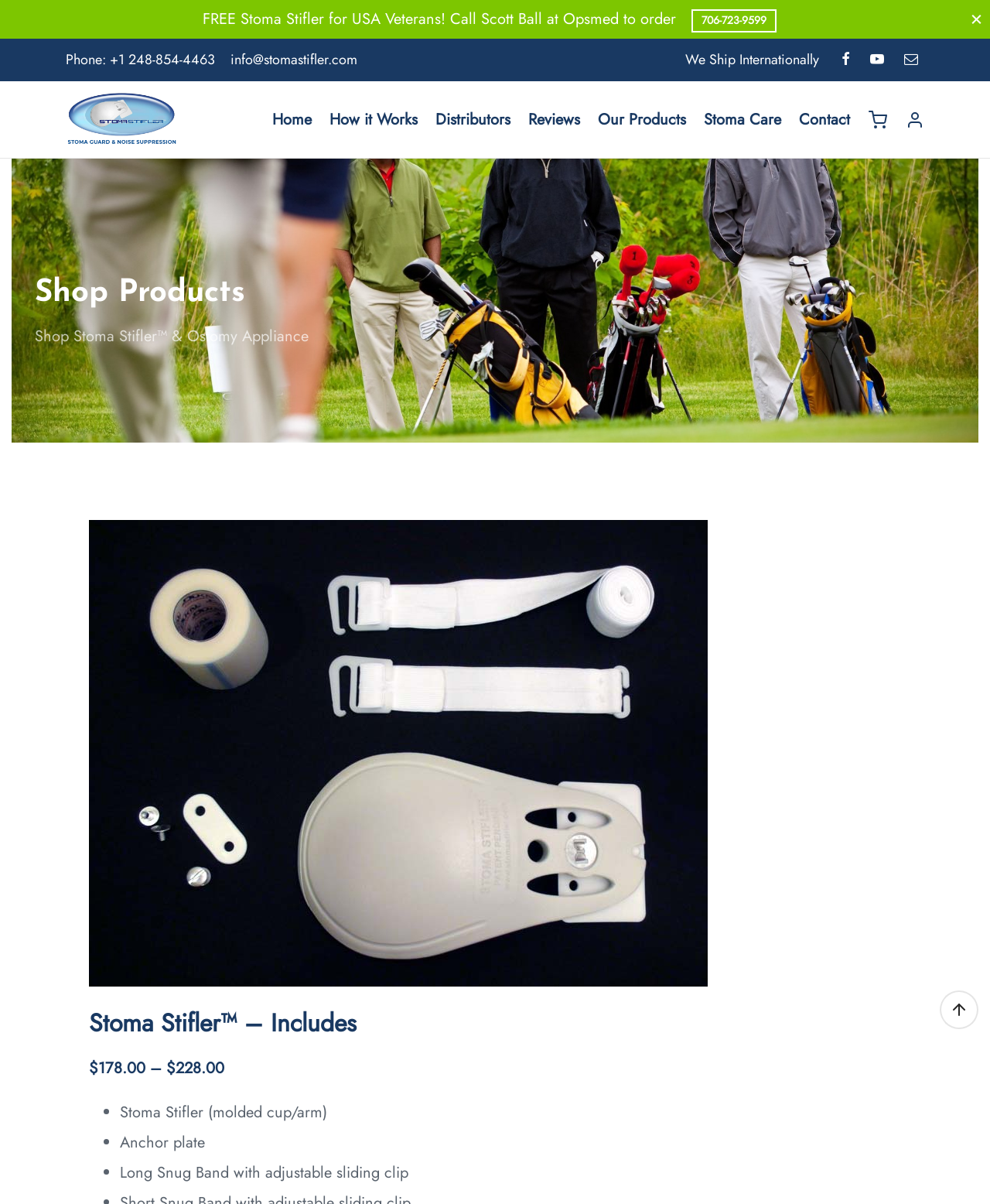From the image, can you give a detailed response to the question below:
What is the price range of Stoma Stifler?

I found the price range by looking at the heading 'Stoma Stifler™ – Includes' and the text next to it, which is '$178.00 – $228.00'.